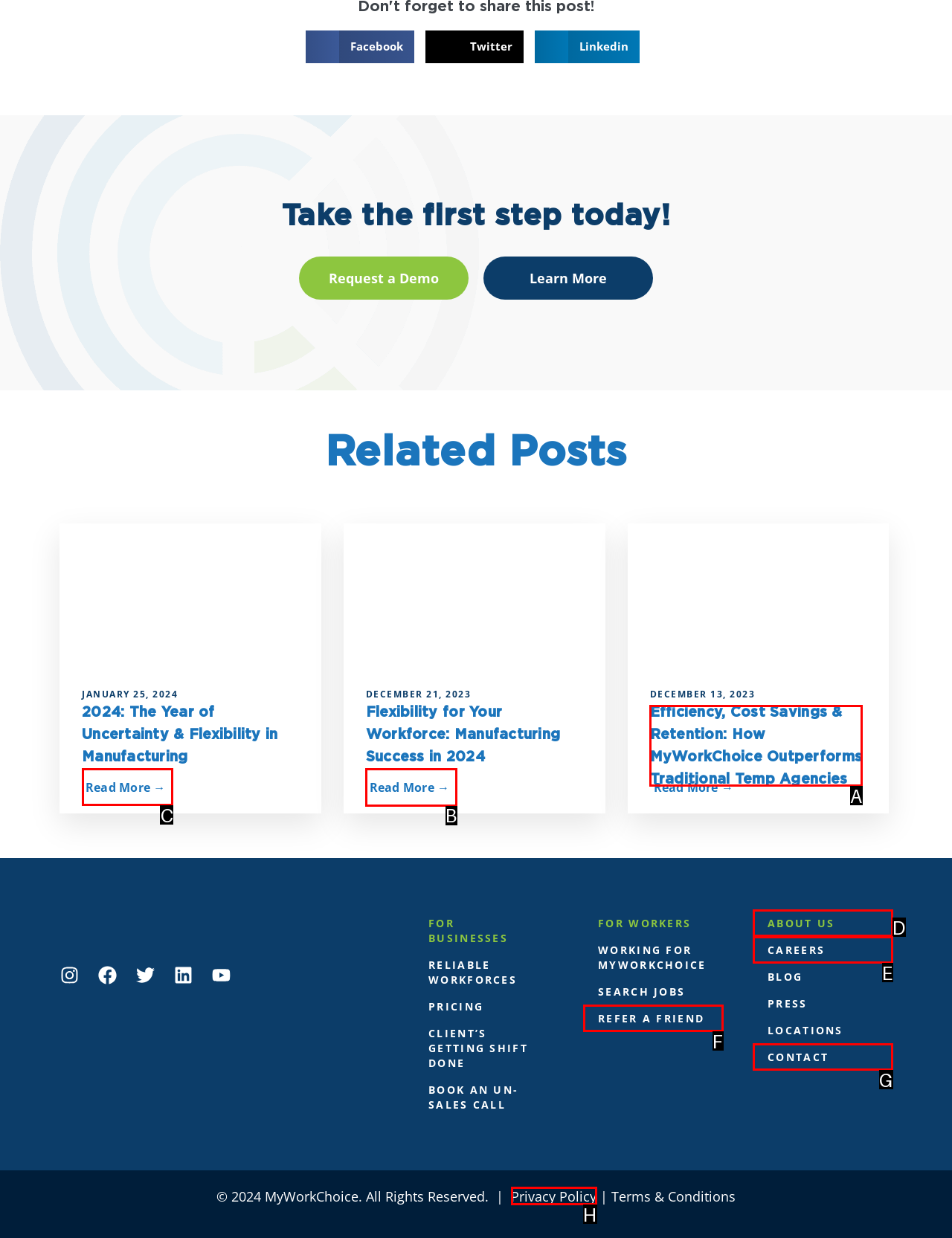Tell me the correct option to click for this task: Read more about '2024: The Year of Uncertainty & Flexibility in Manufacturing'
Write down the option's letter from the given choices.

C